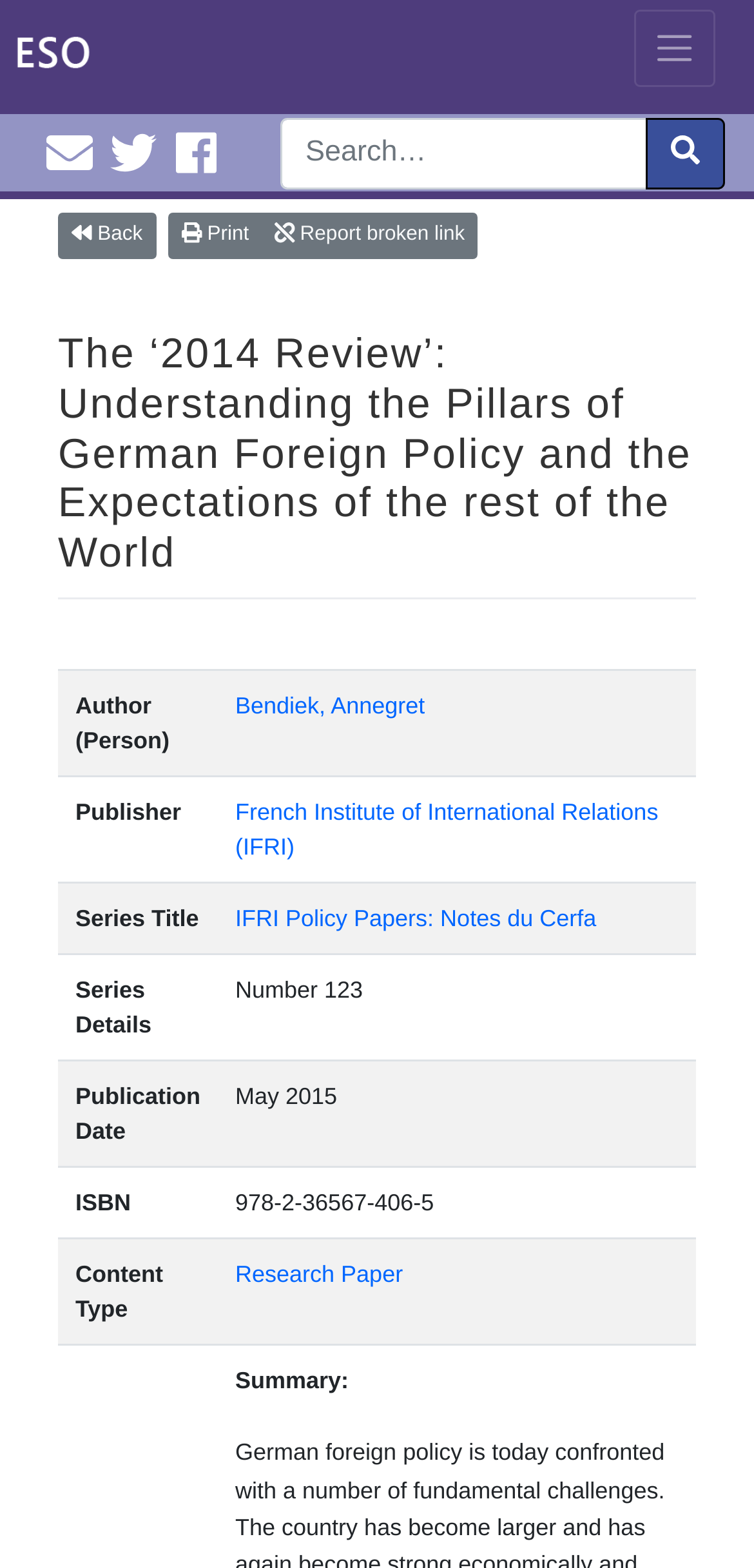Given the description "parent_node: Spark! title="Menu"", provide the bounding box coordinates of the corresponding UI element.

None